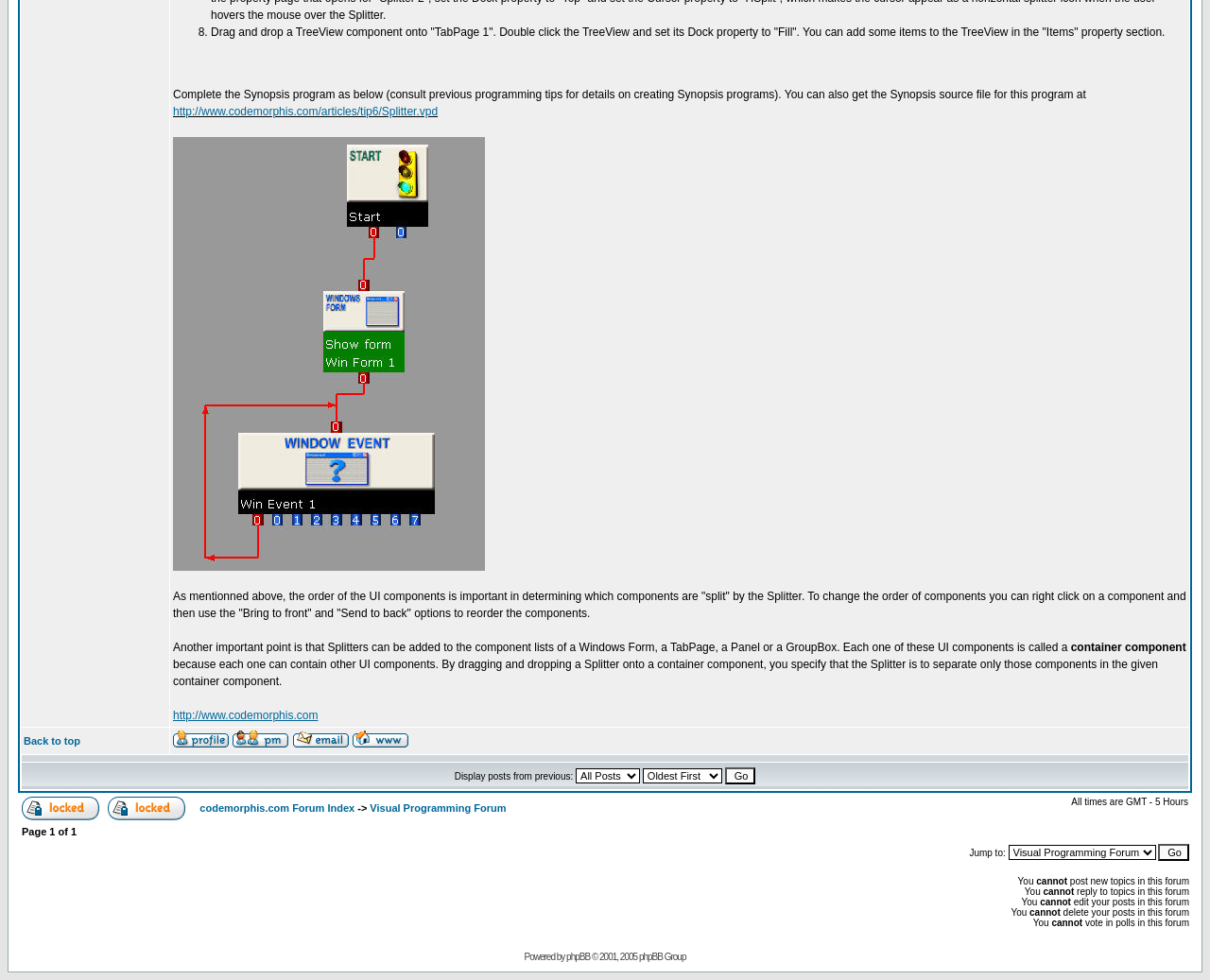Determine the bounding box coordinates for the clickable element to execute this instruction: "Click the 'Back to top' link". Provide the coordinates as four float numbers between 0 and 1, i.e., [left, top, right, bottom].

[0.02, 0.75, 0.066, 0.762]